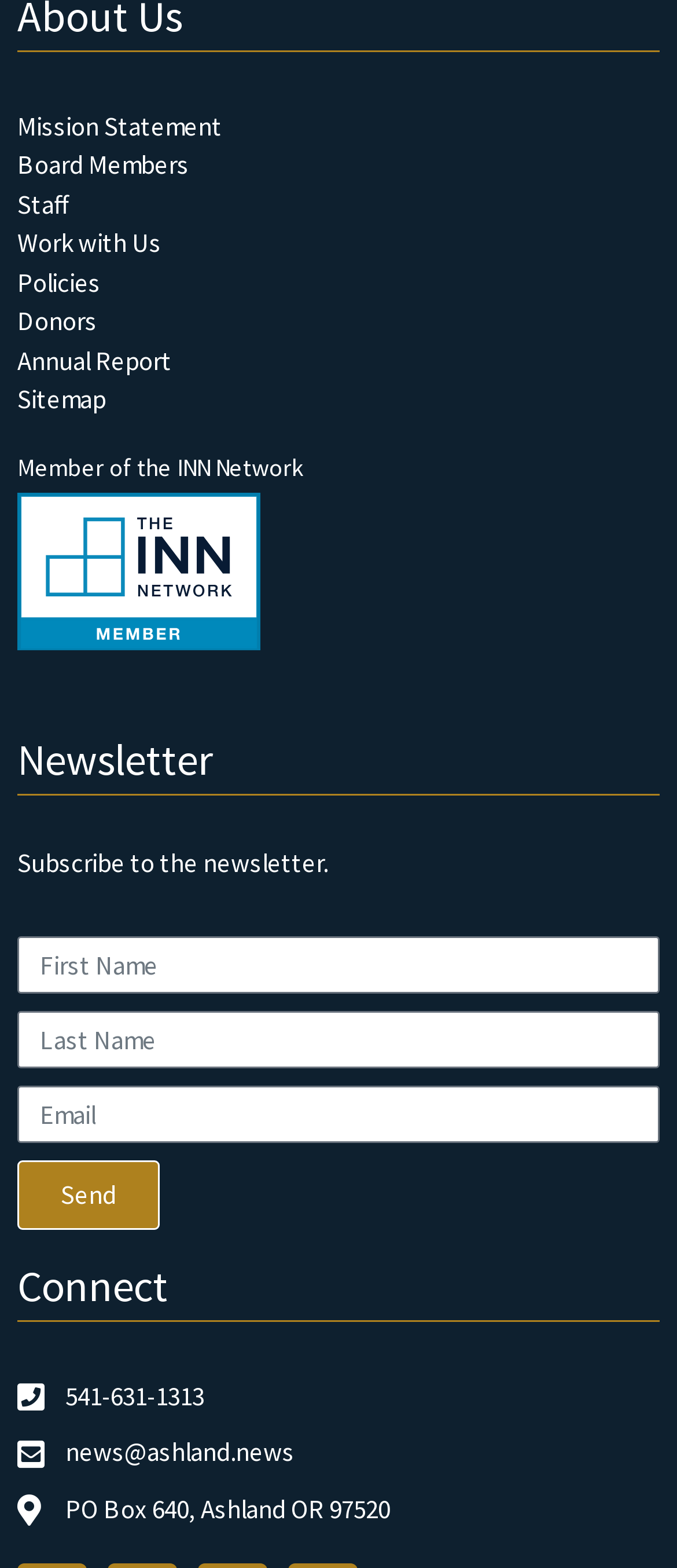Respond to the following question with a brief word or phrase:
What is the name of the network that the organization is a member of?

INN Network